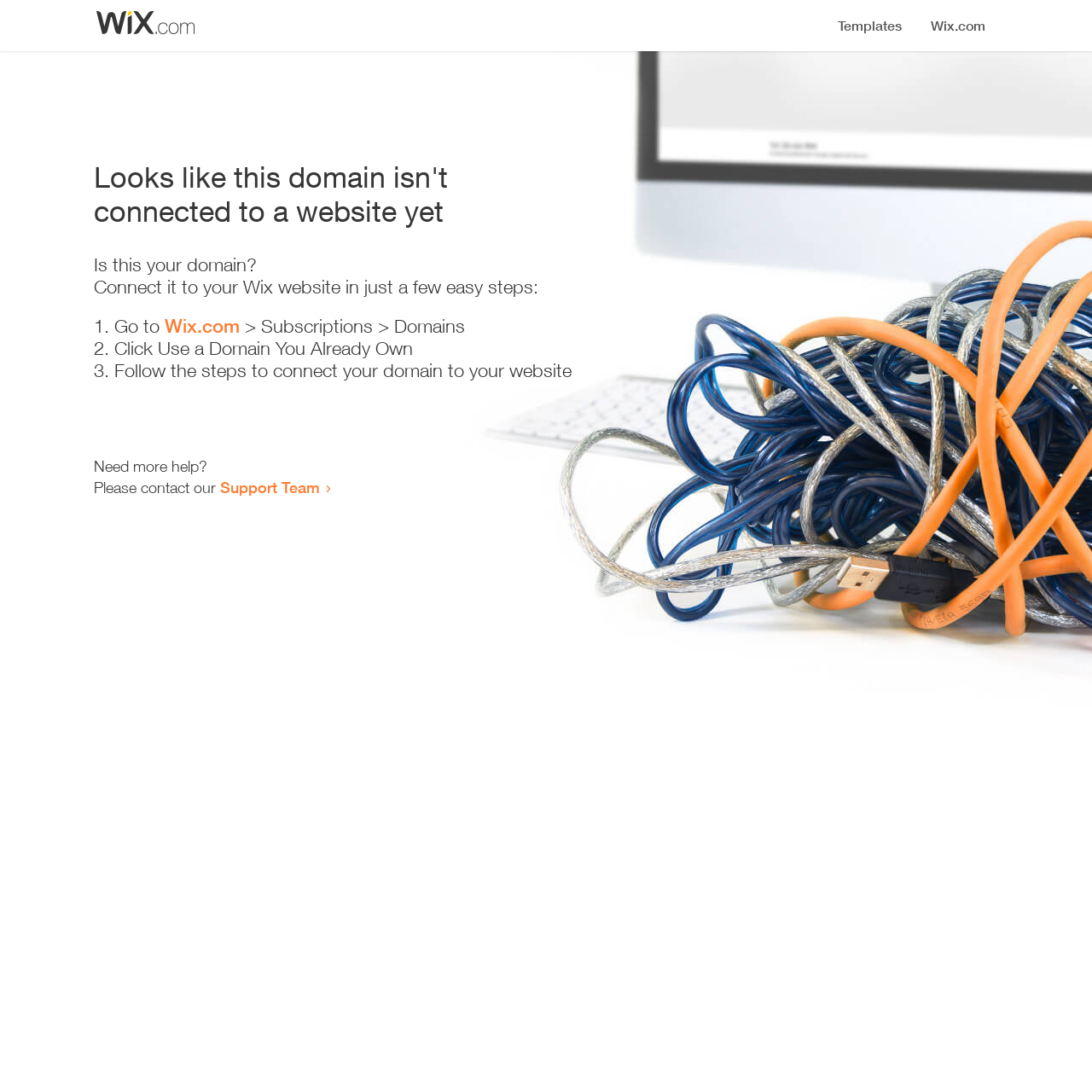Examine the image and give a thorough answer to the following question:
Where can I get more help?

The webpage provides a link to the 'Support Team' for users who need more help, indicating that they can contact the support team for assistance.